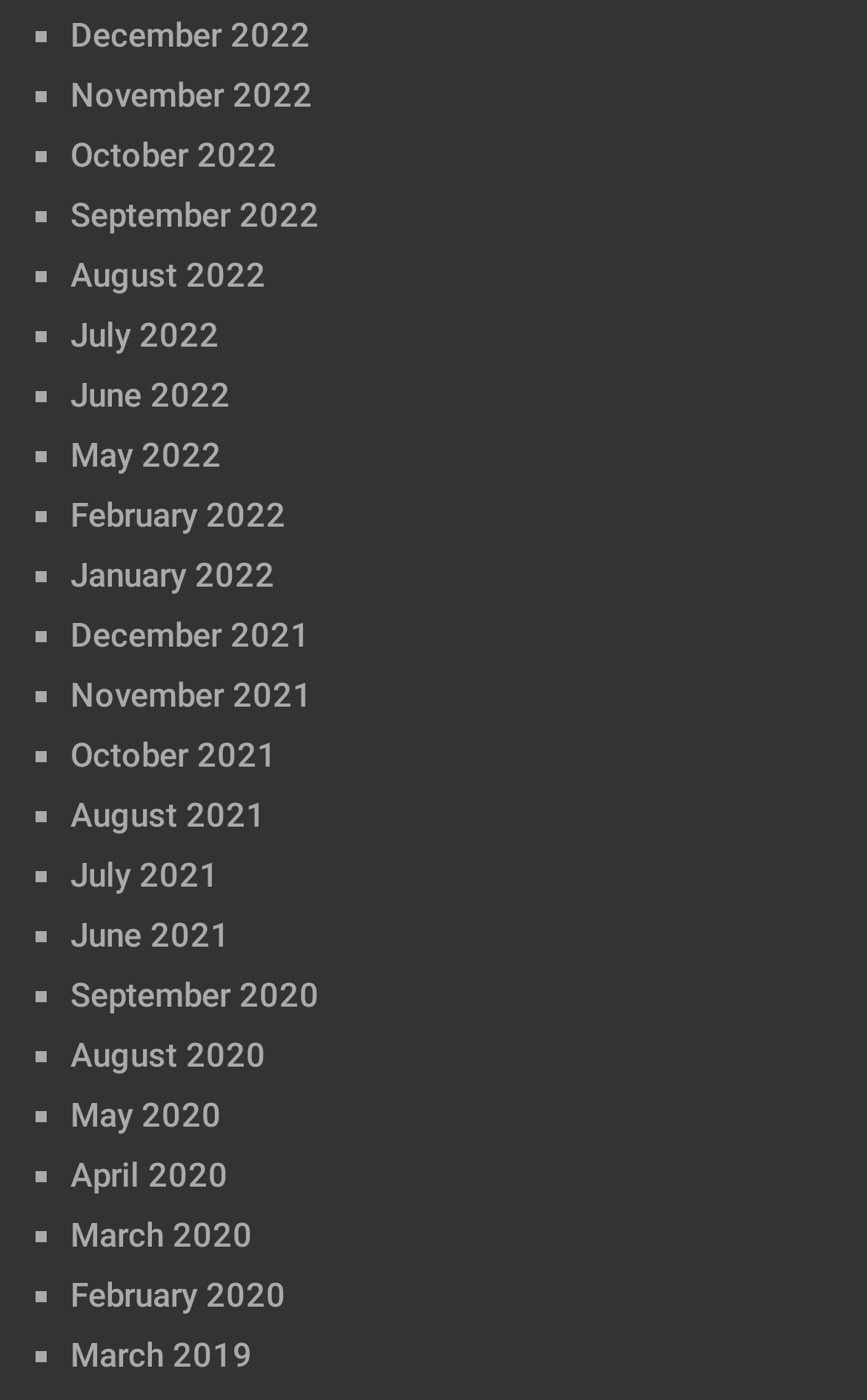Examine the image carefully and respond to the question with a detailed answer: 
How many links are there in total?

I counted the number of links on the webpage and found that there are 29 links in total, each representing a different month.